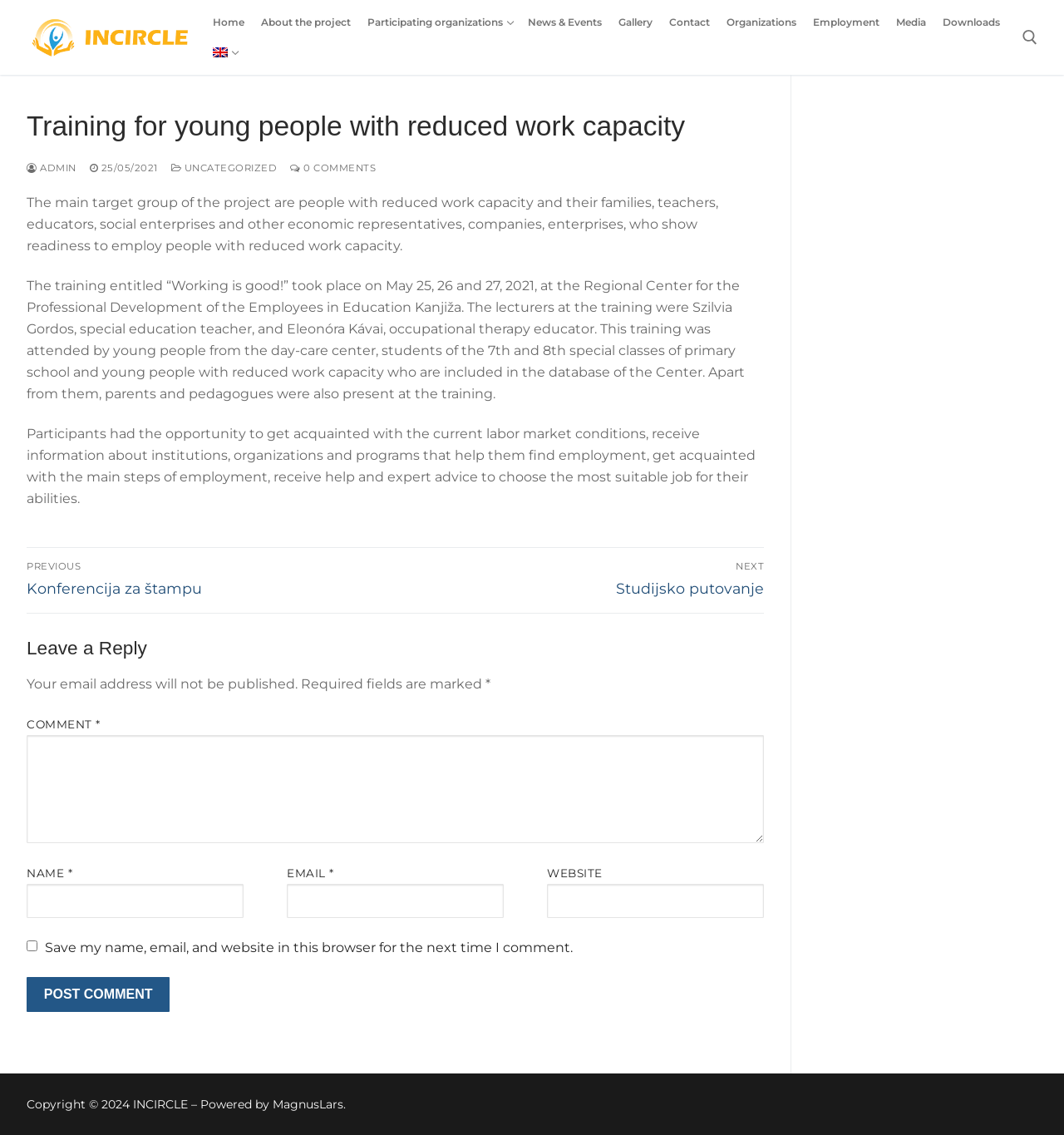Using the description "parent_node: COMMENT * name="comment"", locate and provide the bounding box of the UI element.

[0.025, 0.648, 0.718, 0.743]